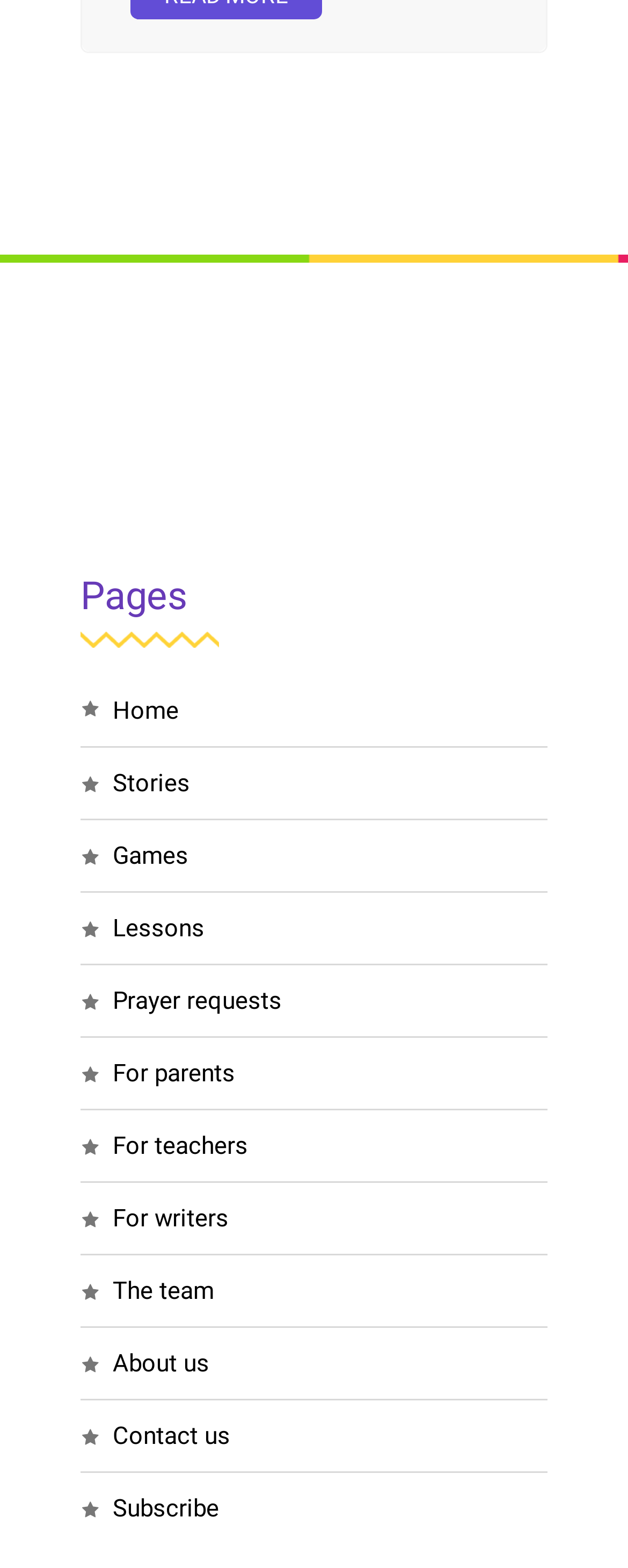Use the information in the screenshot to answer the question comprehensively: How many links are in the navigation menu?

I counted the number of link elements in the navigation menu, which are 'Home', 'Stories', 'Games', 'Lessons', 'Prayer requests', 'For parents', 'For teachers', 'For writers', 'The team', 'About us', 'Contact us', and 'Subscribe'. There are 15 links in total.